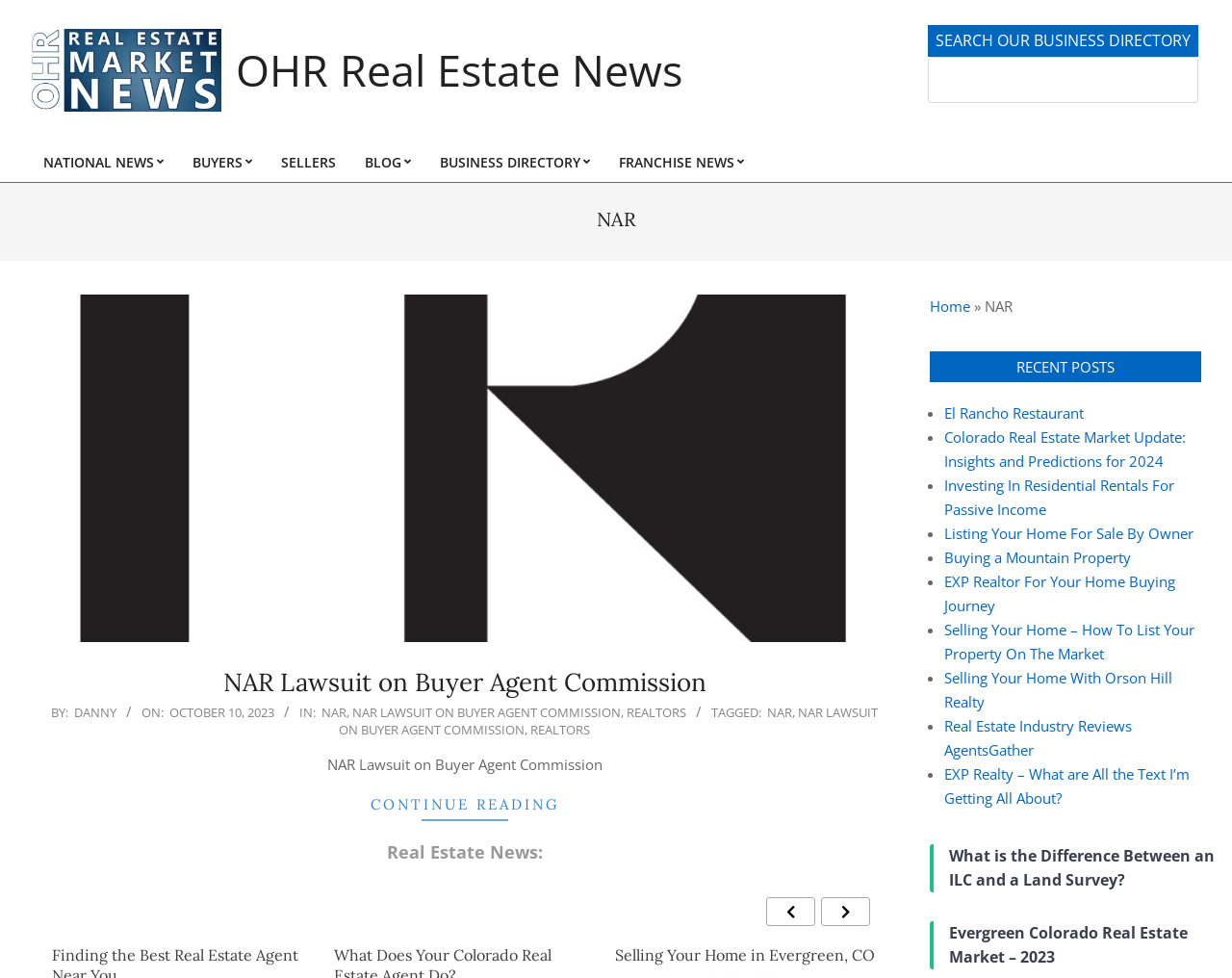Please identify the bounding box coordinates of the element I should click to complete this instruction: 'Search in the business directory'. The coordinates should be given as four float numbers between 0 and 1, like this: [left, top, right, bottom].

[0.753, 0.058, 0.973, 0.106]